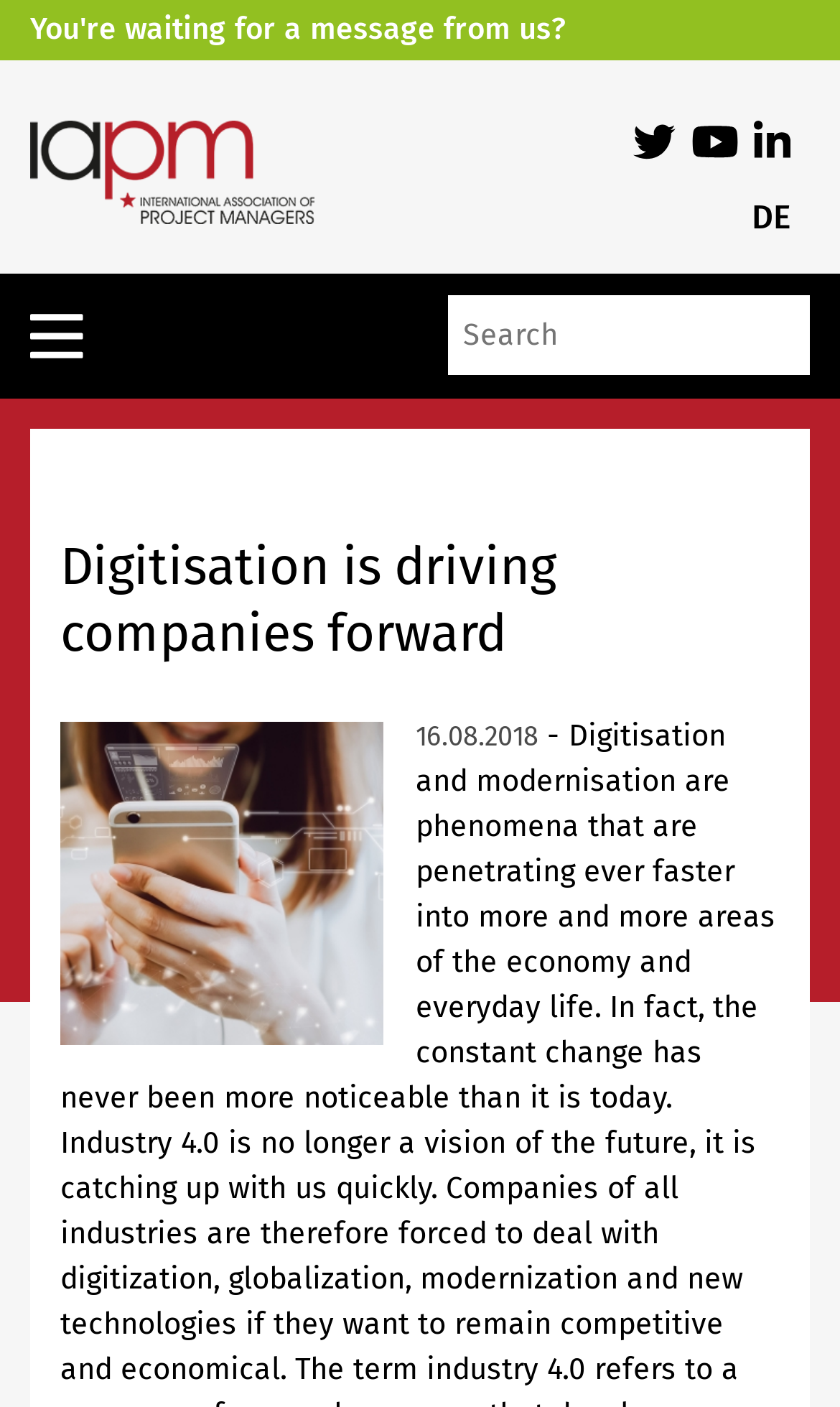What is the title of the article?
Answer the question with a single word or phrase by looking at the picture.

Digitisation is driving companies forward